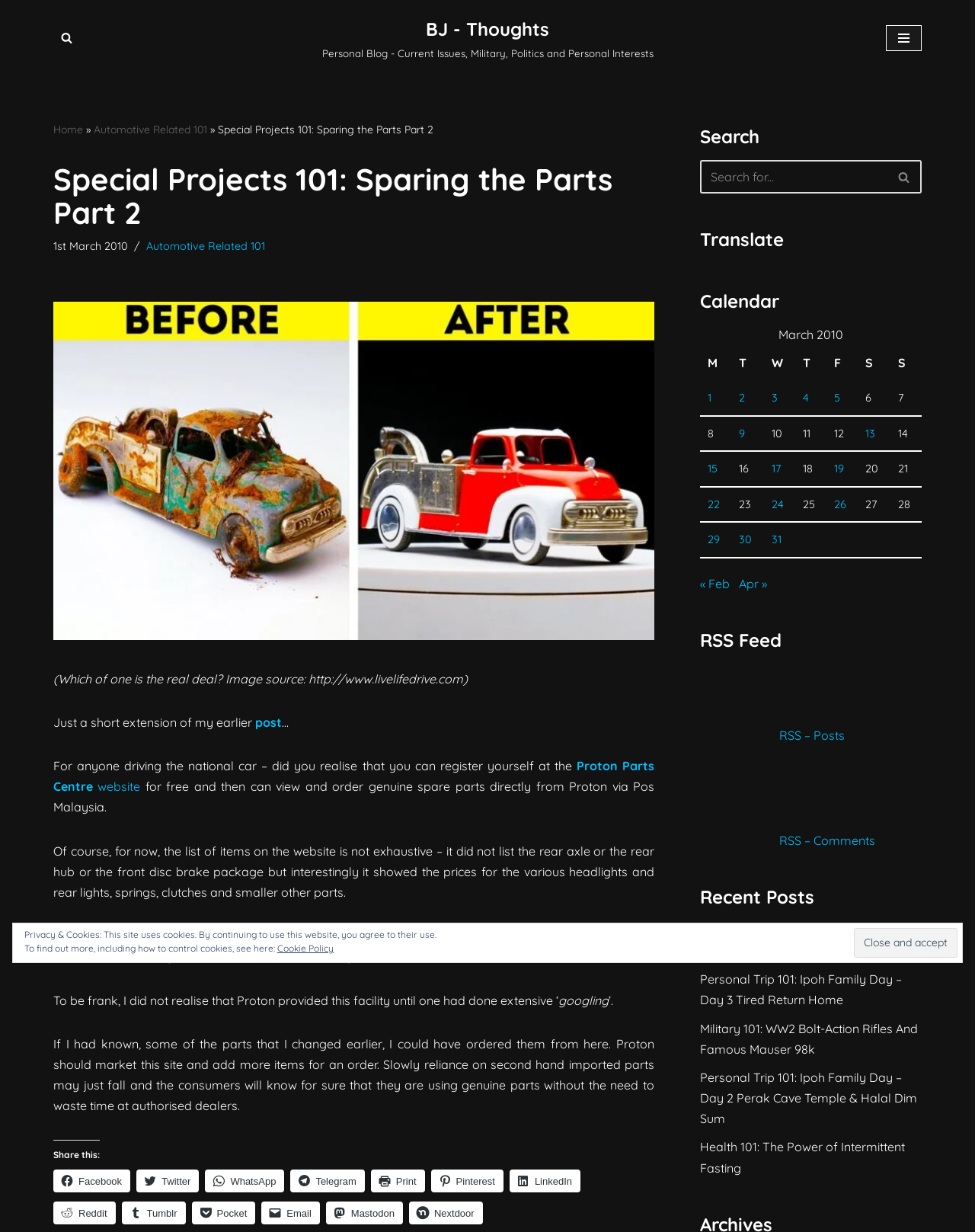Please find the bounding box coordinates of the element that must be clicked to perform the given instruction: "Go to Automotive Related 101". The coordinates should be four float numbers from 0 to 1, i.e., [left, top, right, bottom].

[0.096, 0.1, 0.212, 0.111]